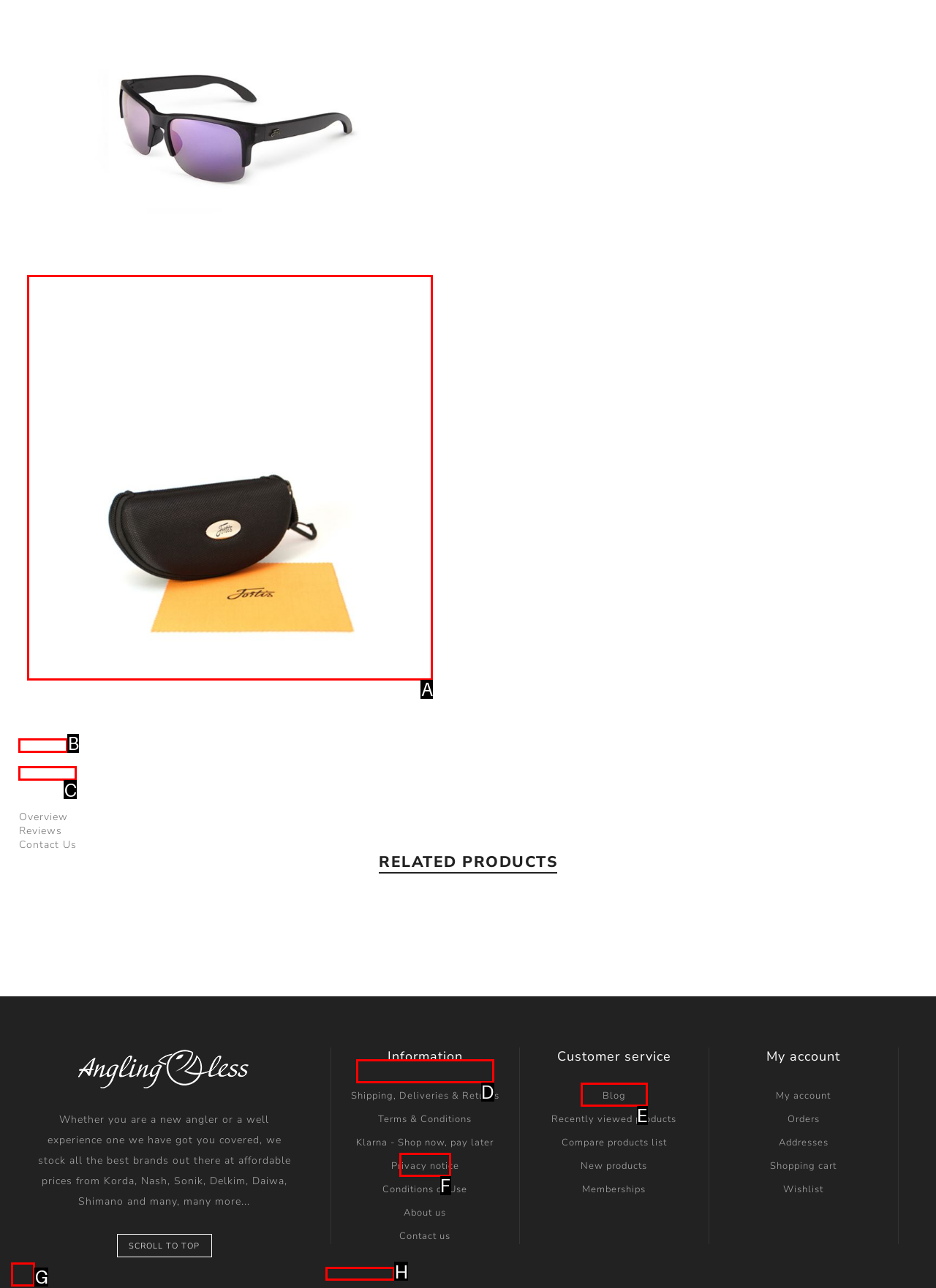From the given choices, which option should you click to complete this task: Contact us? Answer with the letter of the correct option.

C